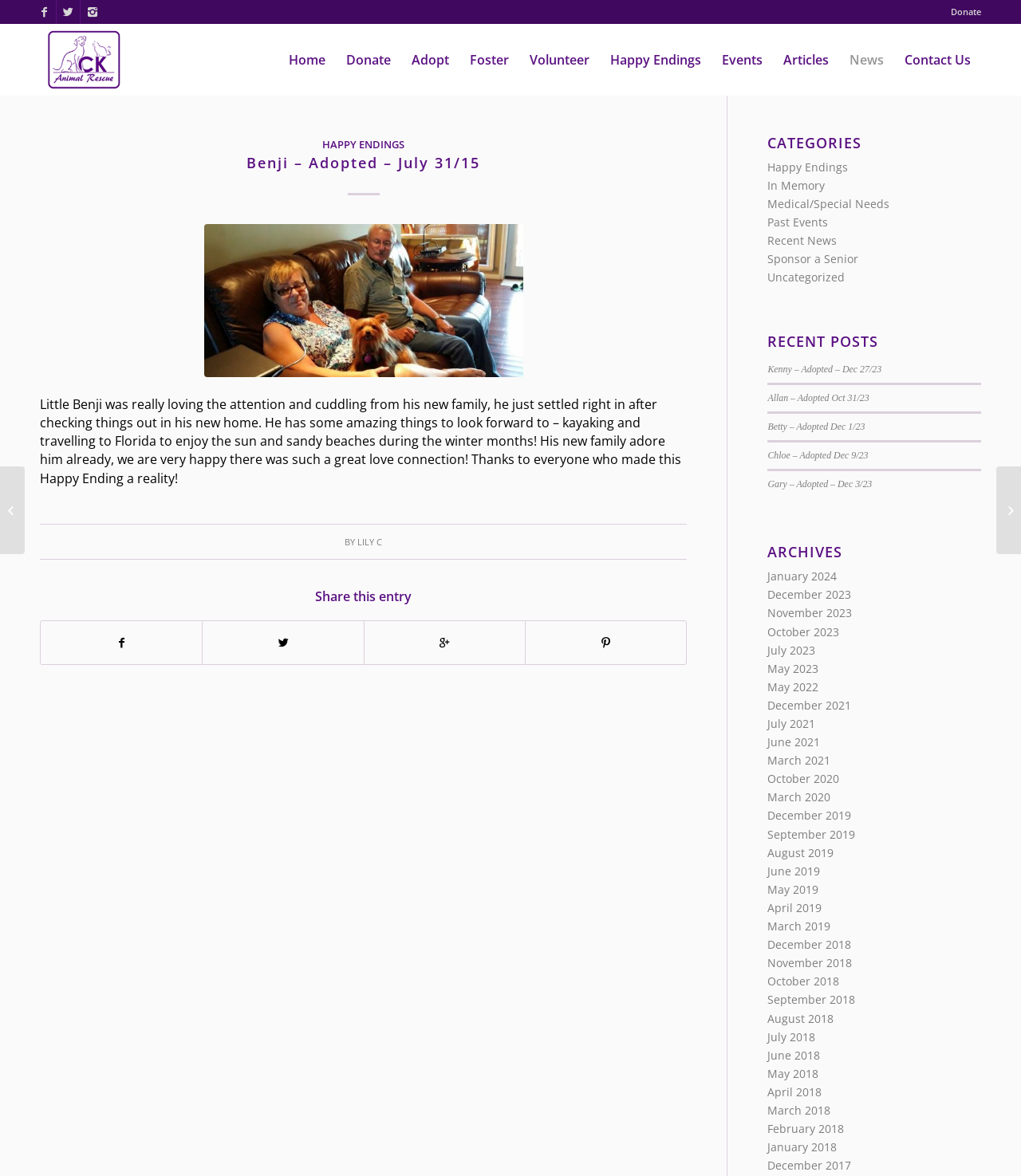Could you indicate the bounding box coordinates of the region to click in order to complete this instruction: "Visit CK Animal Rescue homepage".

[0.039, 0.02, 0.127, 0.081]